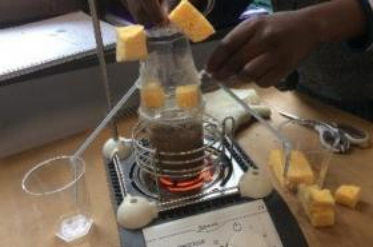Examine the image carefully and respond to the question with a detailed answer: 
Is the experiment being conducted by a student?

The caption does not provide explicit information about the person conducting the experiment, only describing their hands as 'visible in the image' and portraying an 'active engagement with the experiment'. It is unclear whether the person is a student, teacher, or researcher.